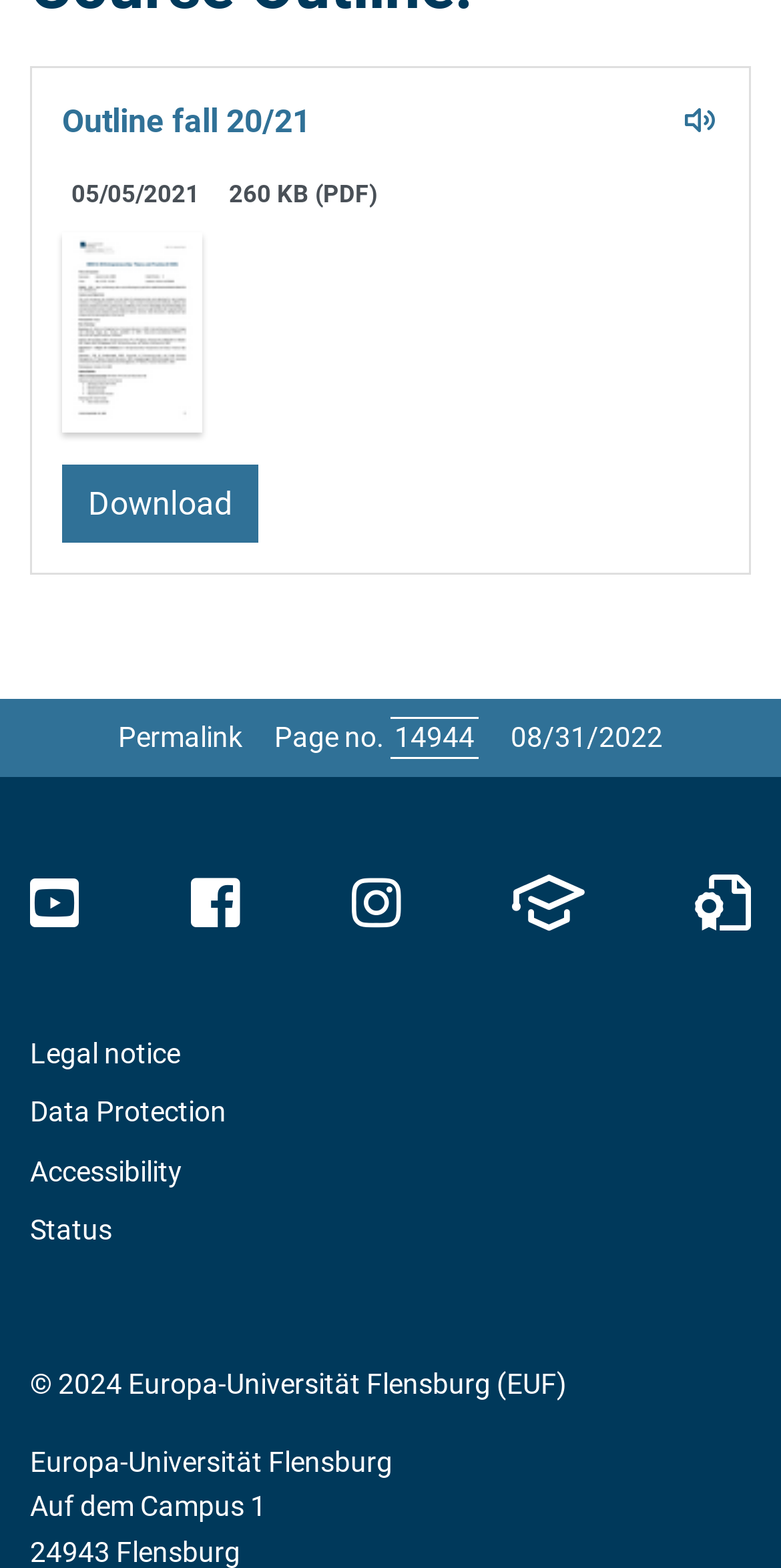What is the date of the document?
Based on the image, answer the question with as much detail as possible.

The date of the document can be found in the 'Date' section, which is located above the 'Size / type' section. The exact date is specified as '05/05/2021'.